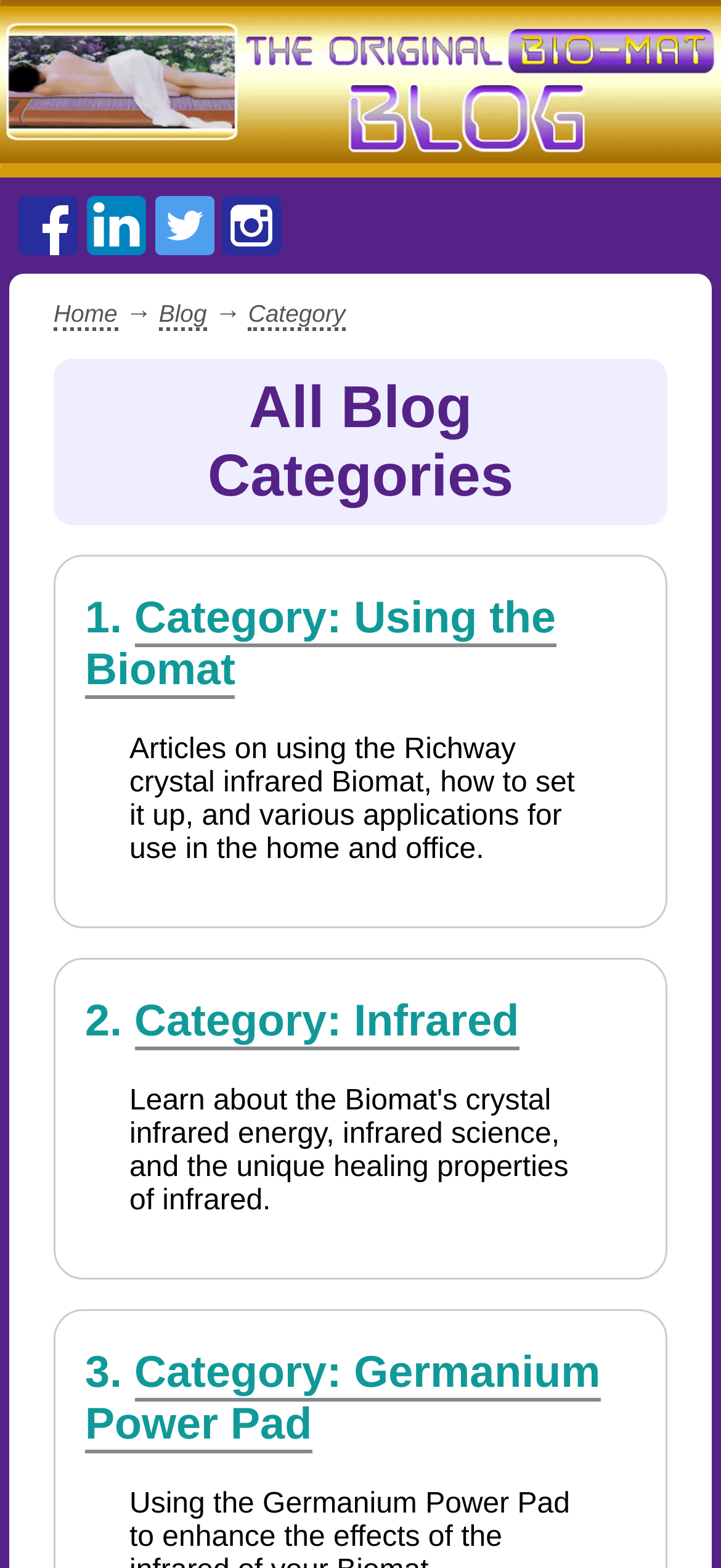Respond to the following query with just one word or a short phrase: 
How many social media links are available?

4